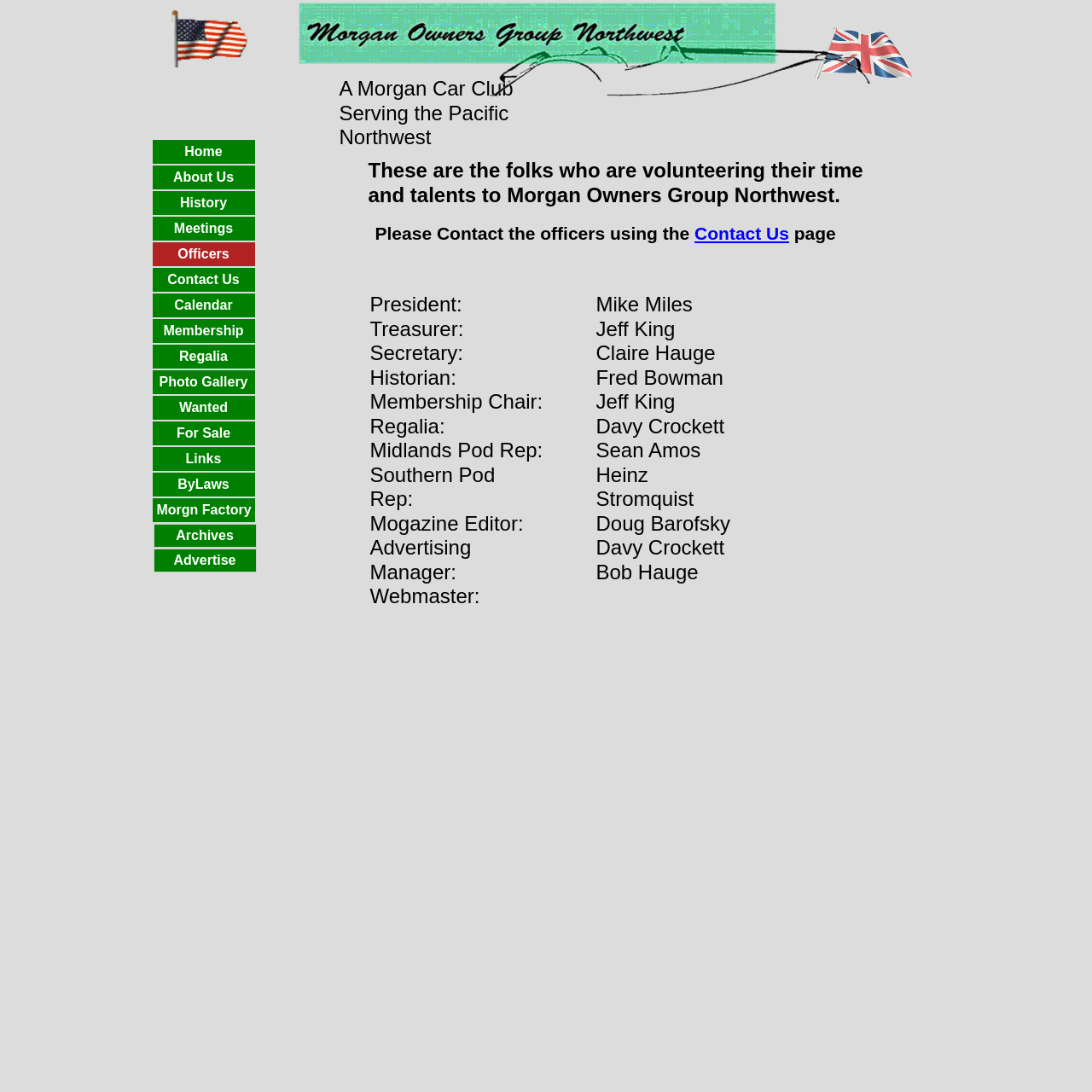Detail the features and information presented on the webpage.

This webpage is about the Officers of Morgan Owners Group Northwest, a Morgan car club serving the Pacific Northwest. At the top, there is a horizontal menu bar with links to various pages, including Archives, Advertise, and others. Below this menu bar, there is a brief description of the club.

The main content of the page is a list of officers, each with a title and a name. The titles include President, Treasurer, Secretary, and others. The names of the officers are listed alongside their respective titles. The list of officers takes up most of the page, with the names and titles arranged in a vertical column.

In the middle of the page, there is a sentence that reads, "Please Contact the officers using the Contact Us page." This sentence is followed by a link to the Contact Us page.

At the bottom of the page, there is another horizontal menu bar with links to various pages, including Home, About Us, History, and others. This menu bar is similar to the one at the top of the page.

Overall, the page is dedicated to providing information about the officers of Morgan Owners Group Northwest, with links to other relevant pages and a brief description of the club.